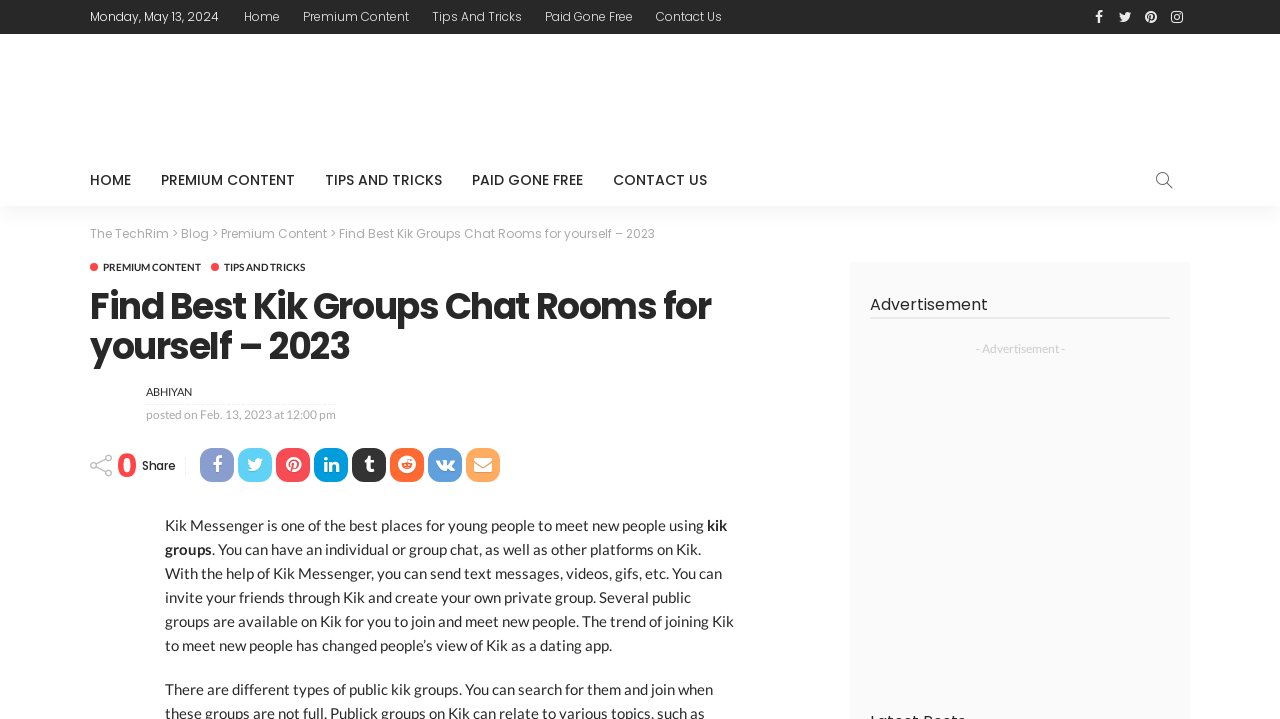Identify the bounding box coordinates for the element that needs to be clicked to fulfill this instruction: "Click on the 'Share' button". Provide the coordinates in the format of four float numbers between 0 and 1: [left, top, right, bottom].

[0.111, 0.635, 0.137, 0.659]